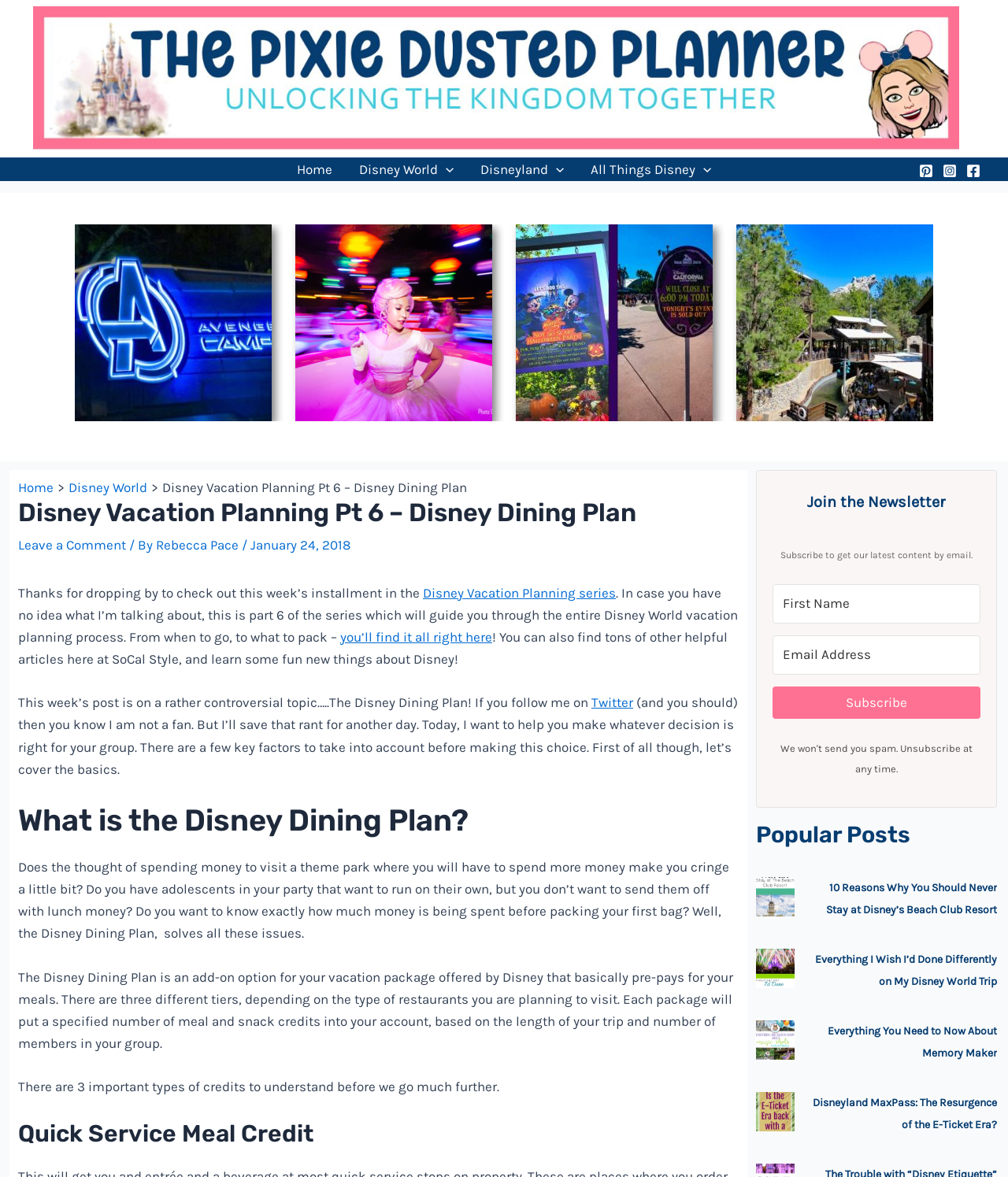Please specify the bounding box coordinates of the clickable section necessary to execute the following command: "Click on the Home link".

[0.281, 0.134, 0.343, 0.154]